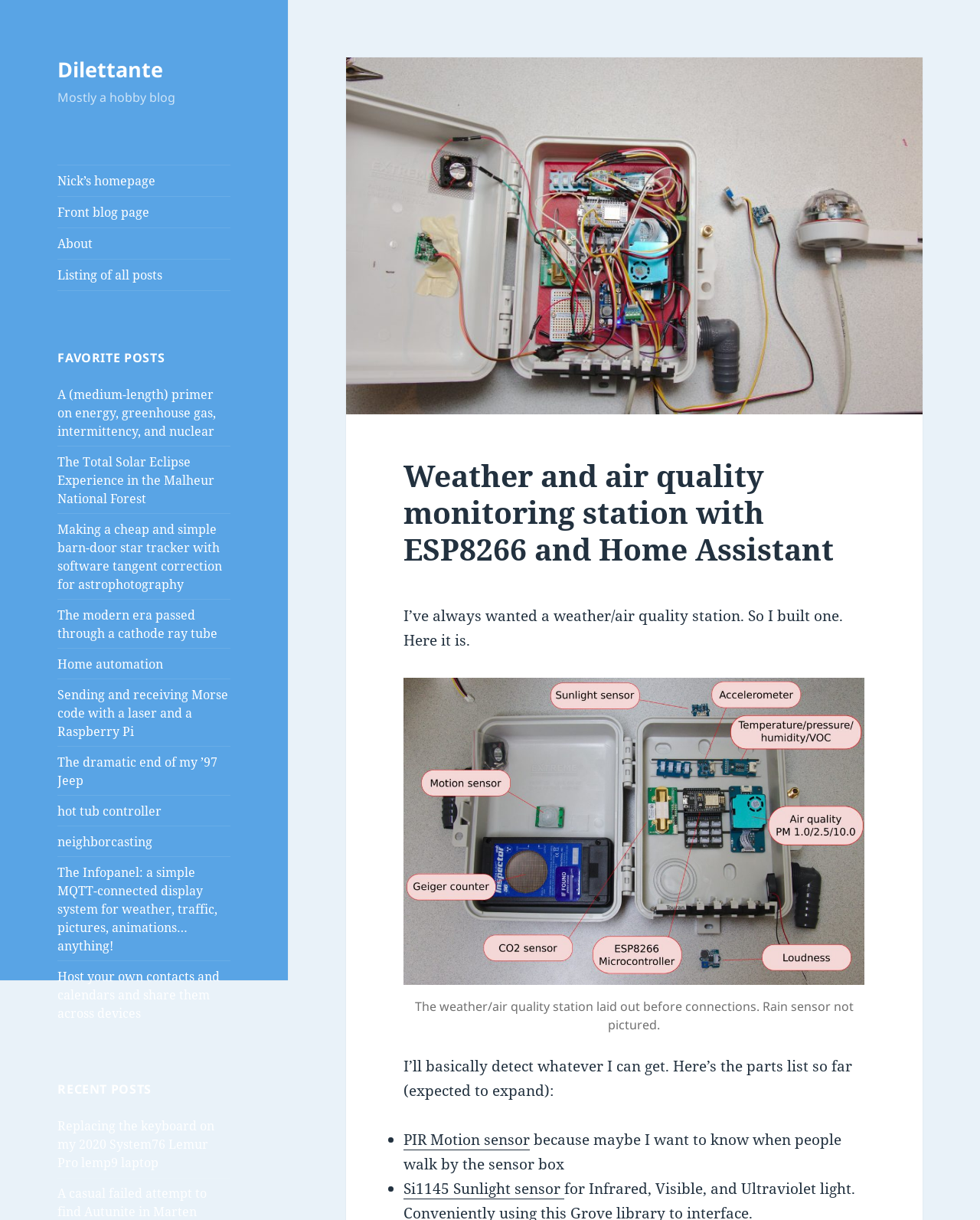Generate a thorough caption that explains the contents of the webpage.

This webpage is a blog post about a weather and air quality monitoring station built by the author. At the top, there is a navigation menu with links to the homepage, front blog page, about page, and a listing of all posts. Below the navigation menu, there is a section titled "FAVORITE POSTS" with 10 links to various blog posts.

On the left side of the page, there is a column with a heading "RECENT POSTS" followed by a link to a recent blog post. Above this column, there is a heading "Dilettante" with a link to the author's homepage, and a static text "Mostly a hobby blog".

The main content of the page is a blog post about the weather and air quality monitoring station. The post starts with a heading "Weather and air quality monitoring station with ESP8266 and Home Assistant" followed by a brief introduction "I’ve always wanted a weather/air quality station. So I built one. Here it is." Below the introduction, there is a large figure showing the weather/air quality station laid out before connections, with a caption "The weather/air quality station laid out before connections. Rain sensor not pictured." 

The post continues with a paragraph of text "I’ll basically detect whatever I can get. Here’s the parts list so far (expected to expand):" followed by a list of parts, including a PIR Motion sensor and a Si1145 Sunlight sensor, with brief descriptions of each part.